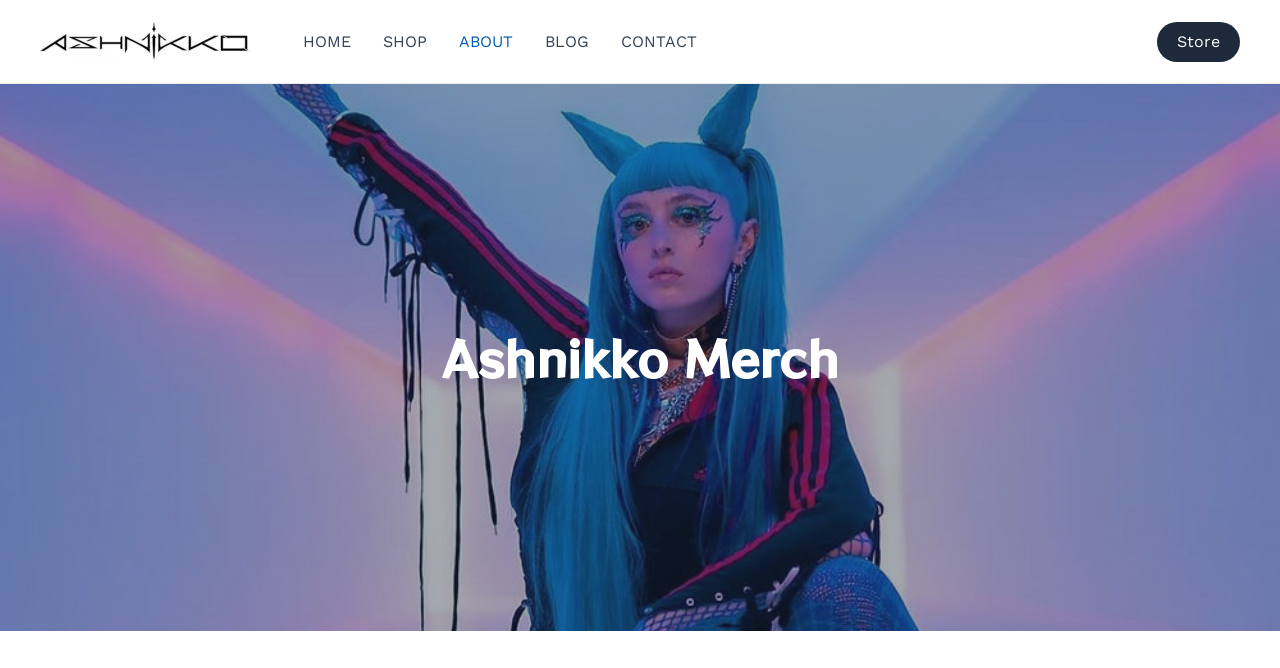Locate the bounding box for the described UI element: "Blog". Ensure the coordinates are four float numbers between 0 and 1, formatted as [left, top, right, bottom].

[0.413, 0.002, 0.473, 0.122]